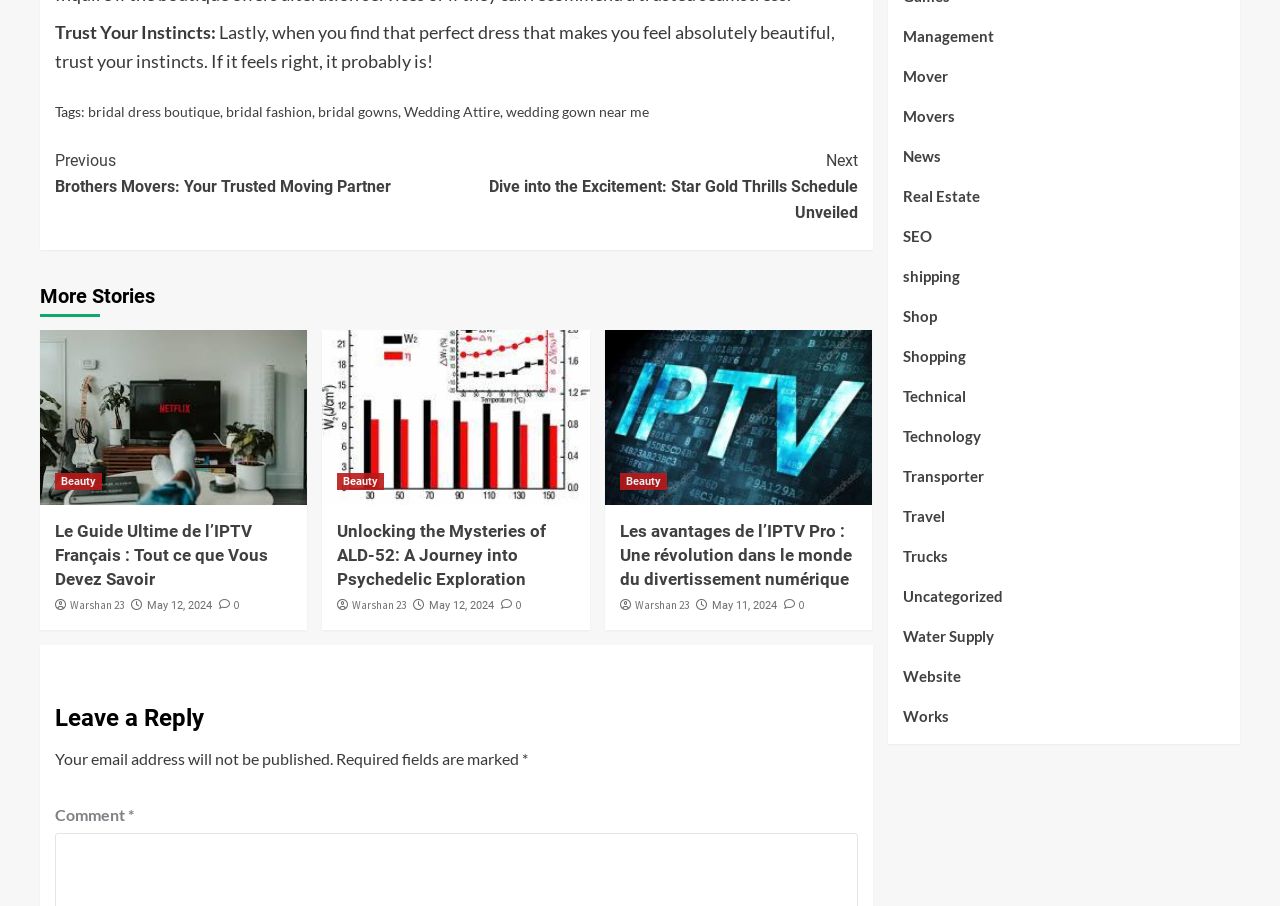Locate the bounding box of the UI element based on this description: "May 12, 2024". Provide four float numbers between 0 and 1 as [left, top, right, bottom].

[0.336, 0.662, 0.386, 0.676]